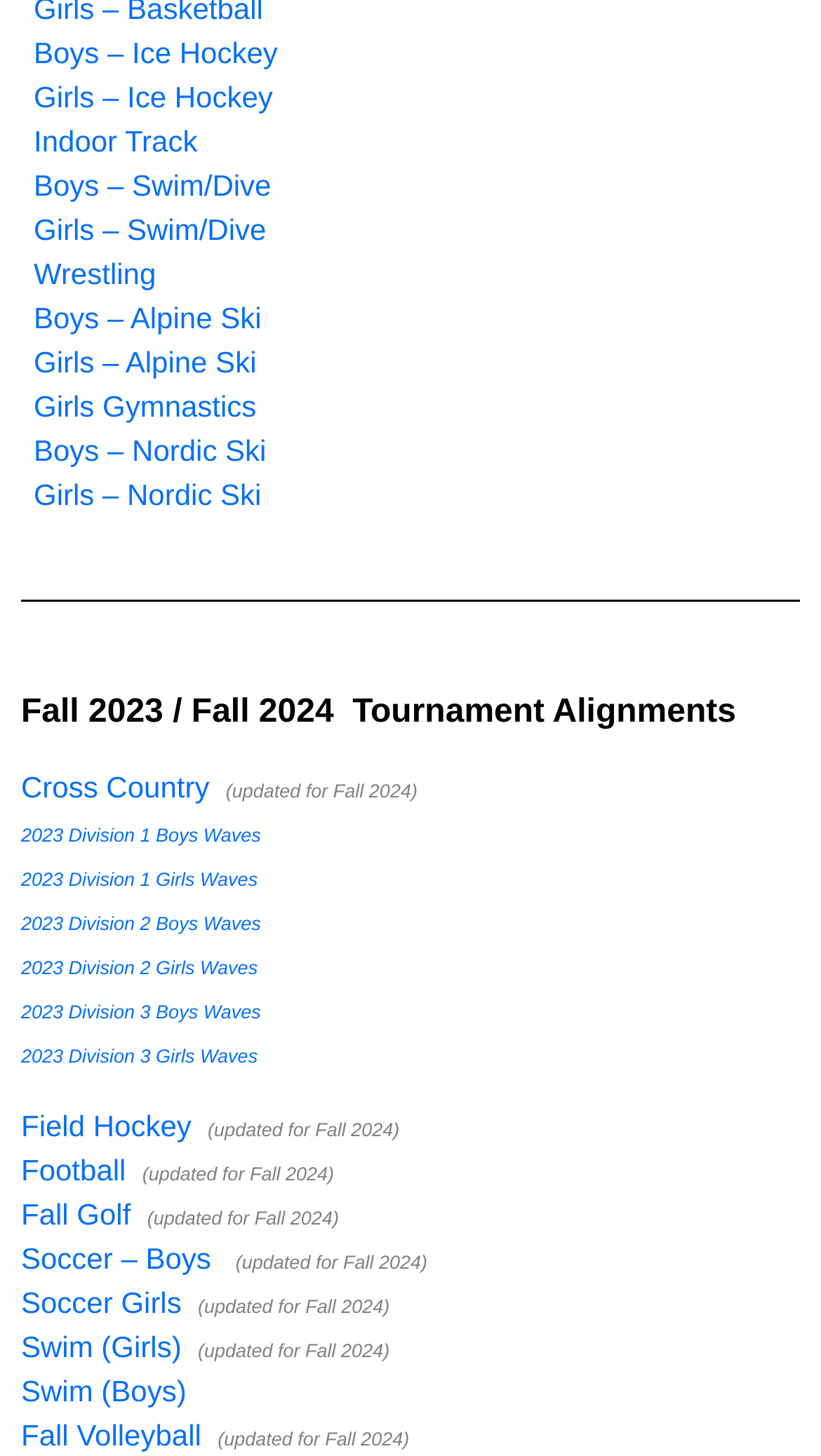Please determine the bounding box coordinates of the area that needs to be clicked to complete this task: 'Browse Fall Volleyball'. The coordinates must be four float numbers between 0 and 1, formatted as [left, top, right, bottom].

[0.026, 0.974, 0.245, 0.998]